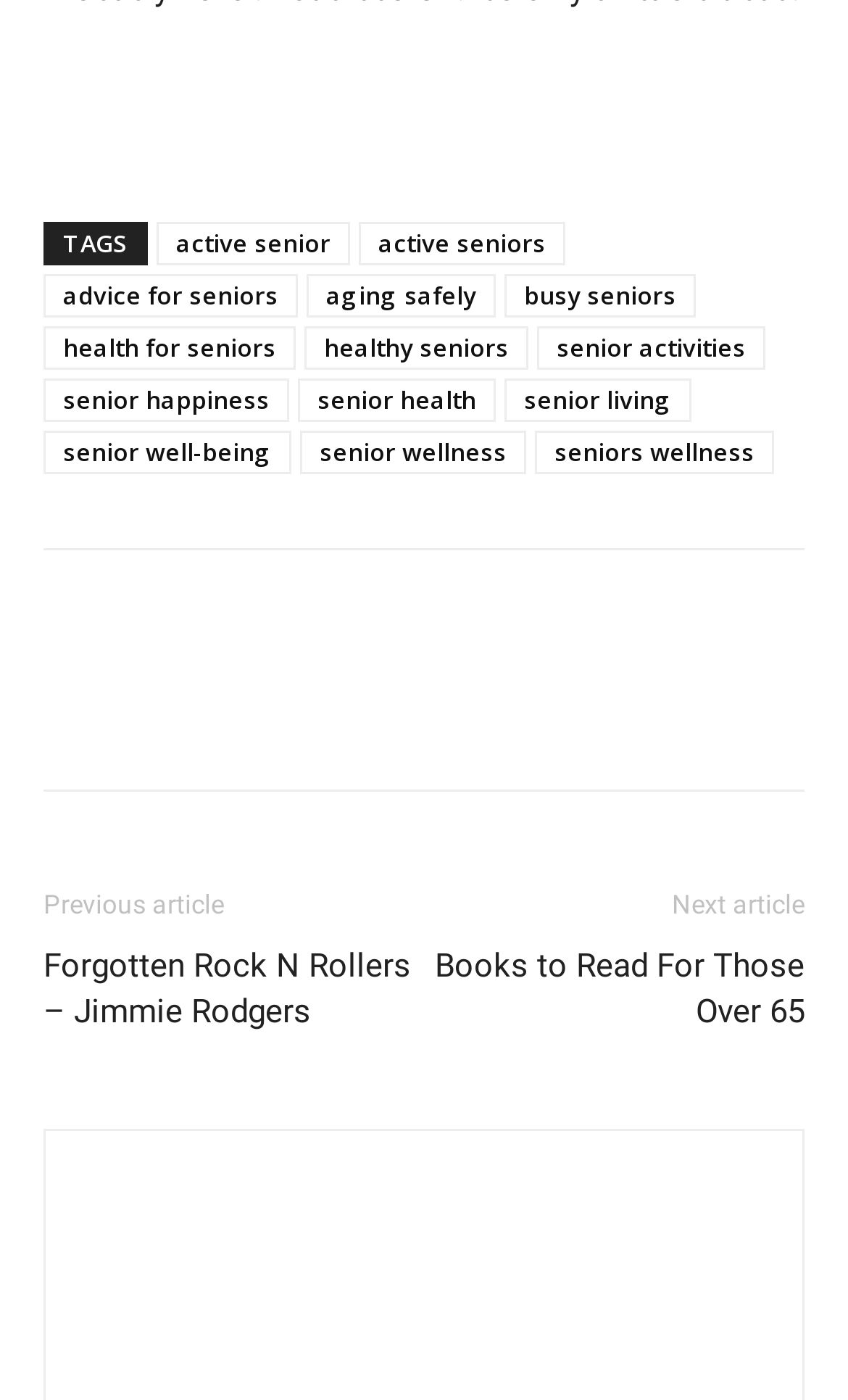Can you provide the bounding box coordinates for the element that should be clicked to implement the instruction: "Check out 'Books to Read For Those Over 65' article"?

[0.5, 0.674, 0.949, 0.739]